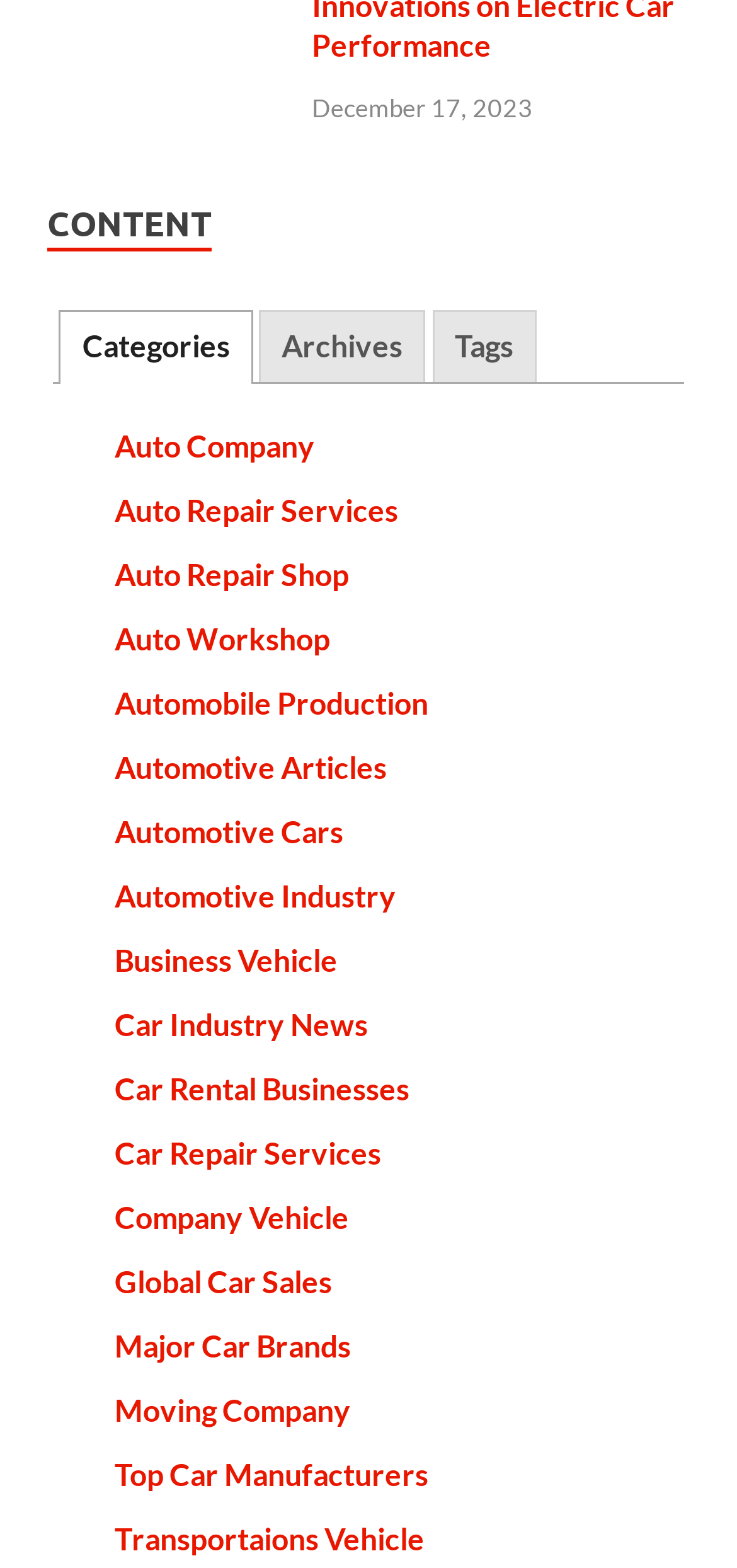Bounding box coordinates are specified in the format (top-left x, top-left y, bottom-right x, bottom-right y). All values are floating point numbers bounded between 0 and 1. Please provide the bounding box coordinate of the region this sentence describes: Archives

[0.354, 0.199, 0.575, 0.243]